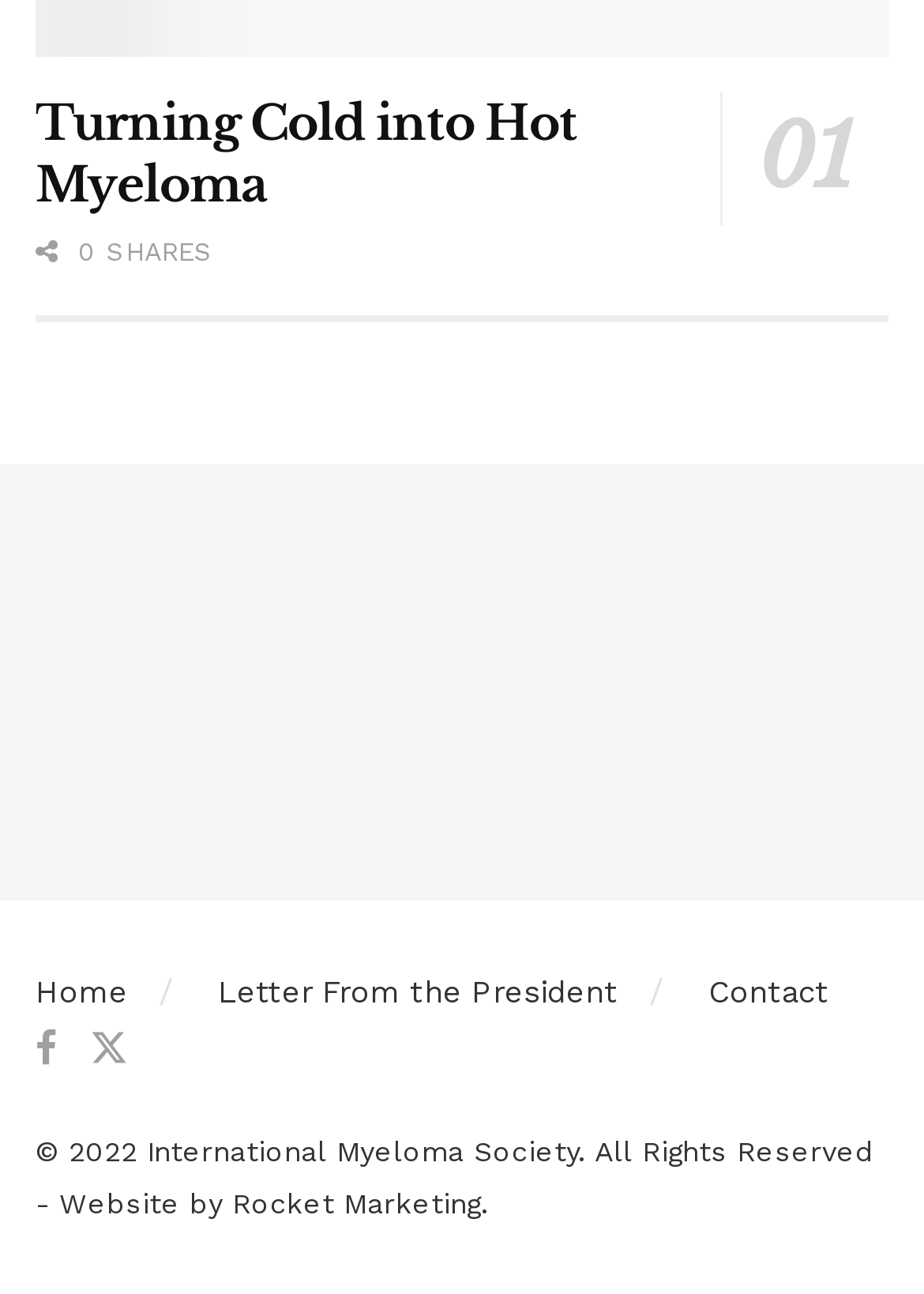Find the bounding box coordinates of the area to click in order to follow the instruction: "Share the article on social media".

[0.038, 0.224, 0.192, 0.289]